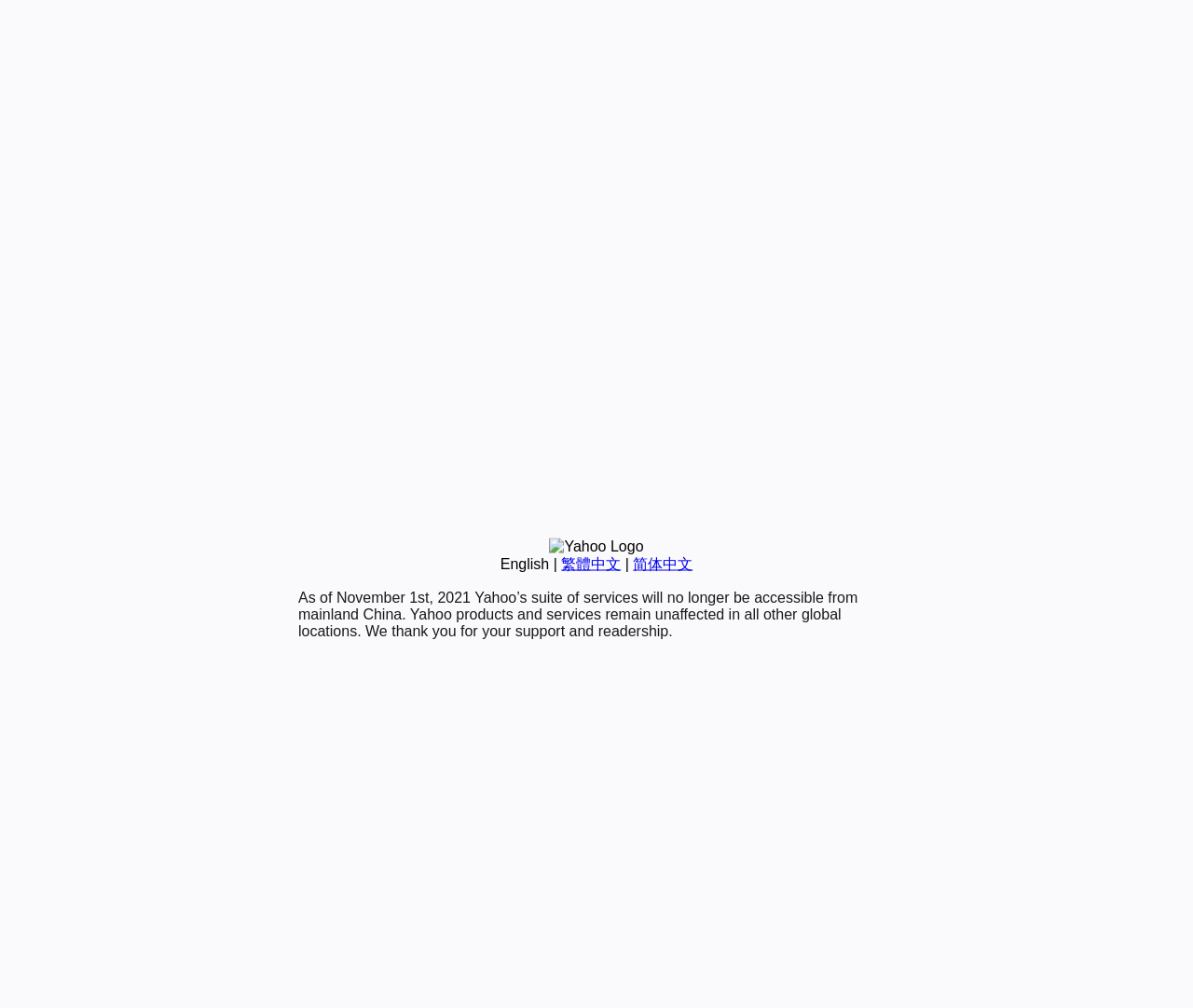Identify and provide the bounding box for the element described by: "简体中文".

[0.531, 0.551, 0.581, 0.567]